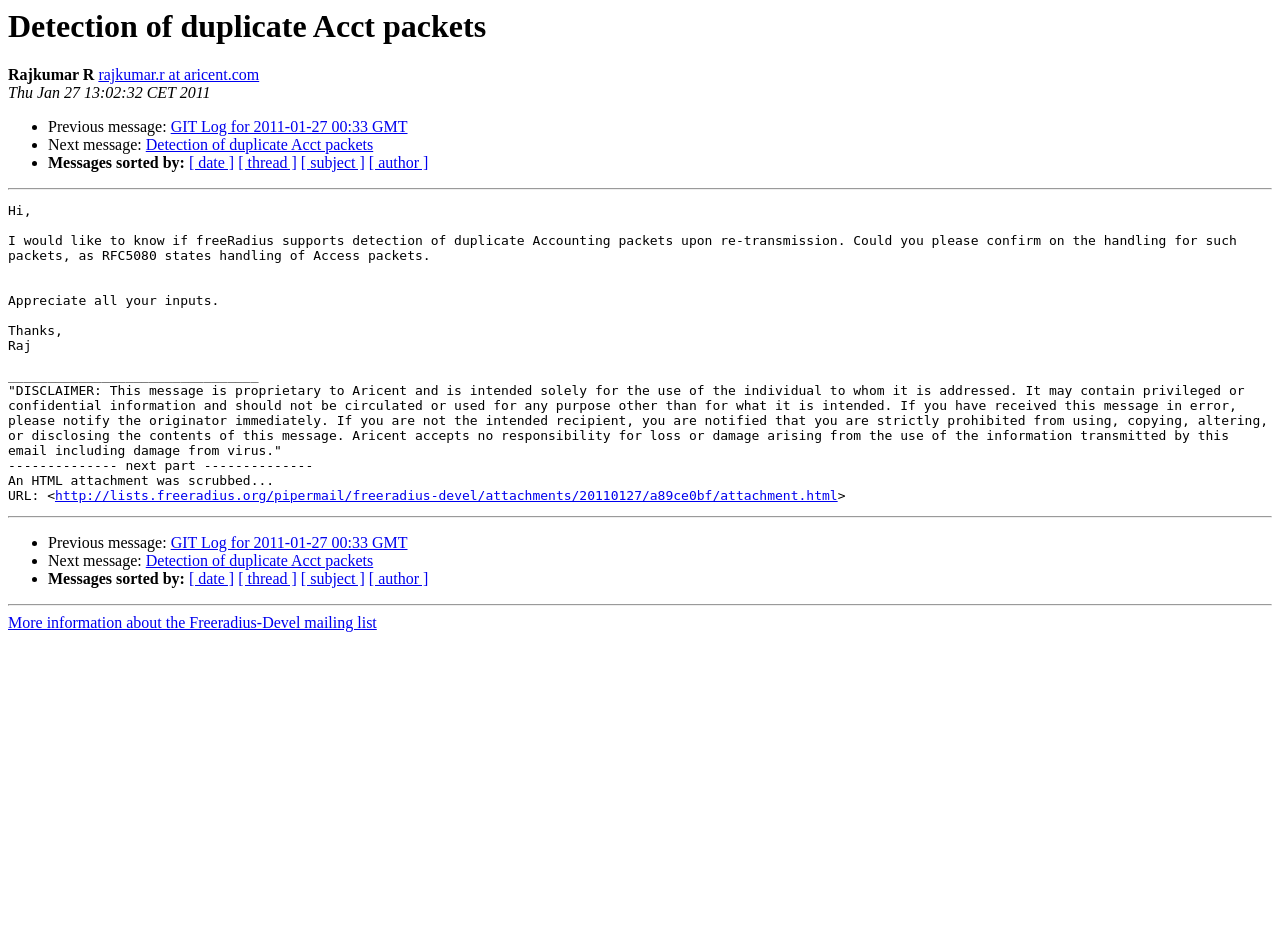What is the subject of the message?
Respond to the question with a single word or phrase according to the image.

Detection of duplicate Acct packets